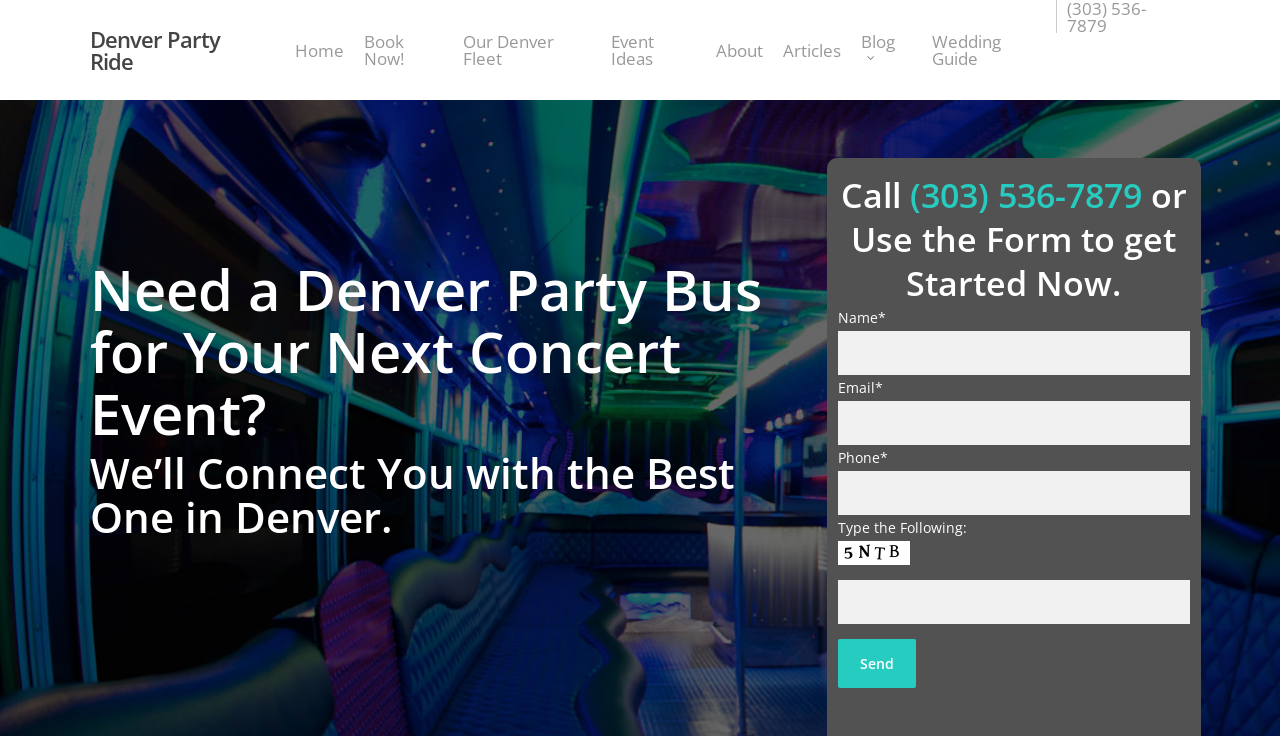What is the topic of the concert event mentioned on the page?
Please provide a detailed and comprehensive answer to the question.

I inferred the topic of the concert event by reading the headings and text on the page, which mention 'Denver Party Bus for Your Next Concert Event' and 'concert party buses and limos in the Denver metro'.